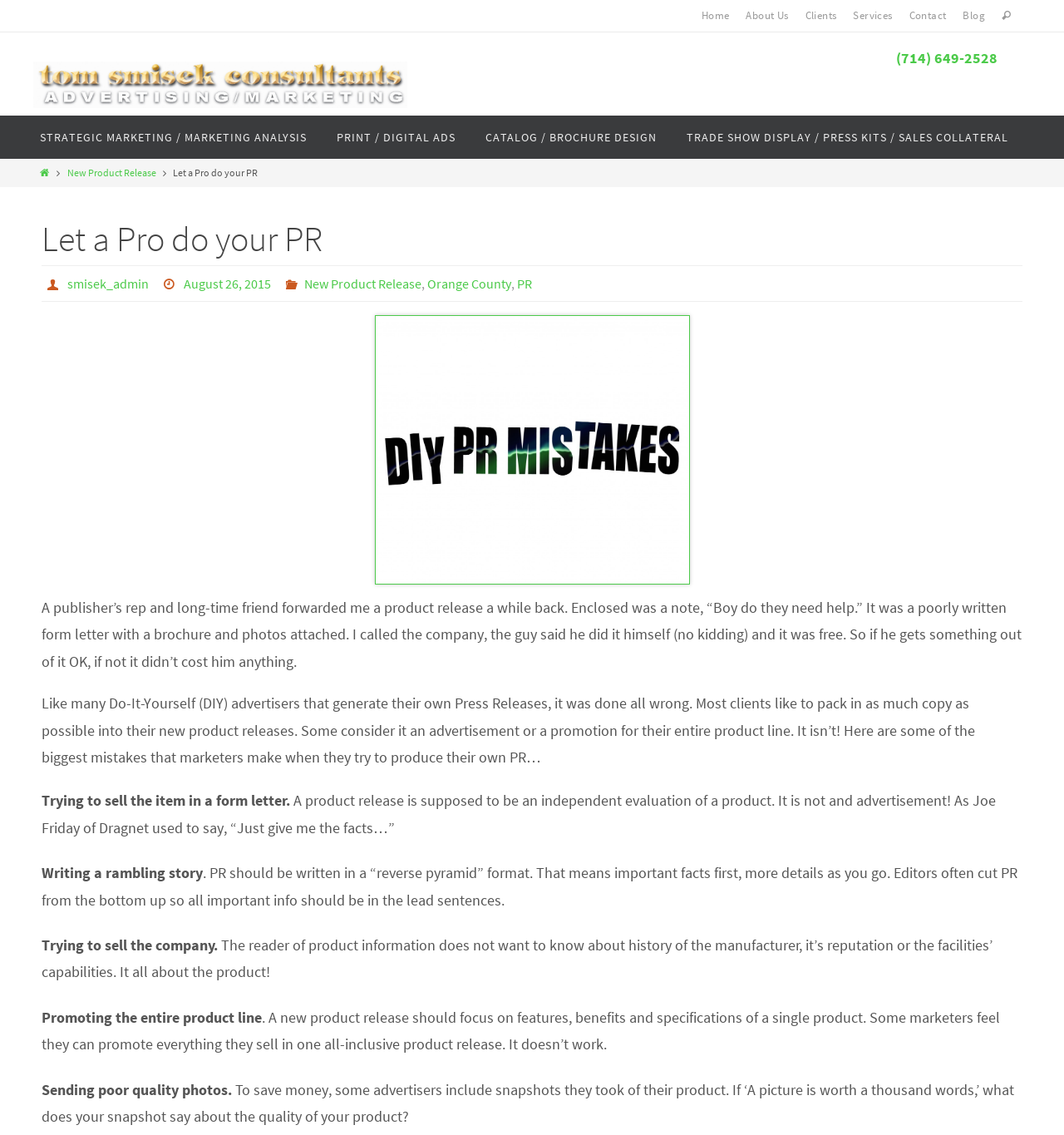What is the author of the blog post?
Give a single word or phrase as your answer by examining the image.

smisek_admin